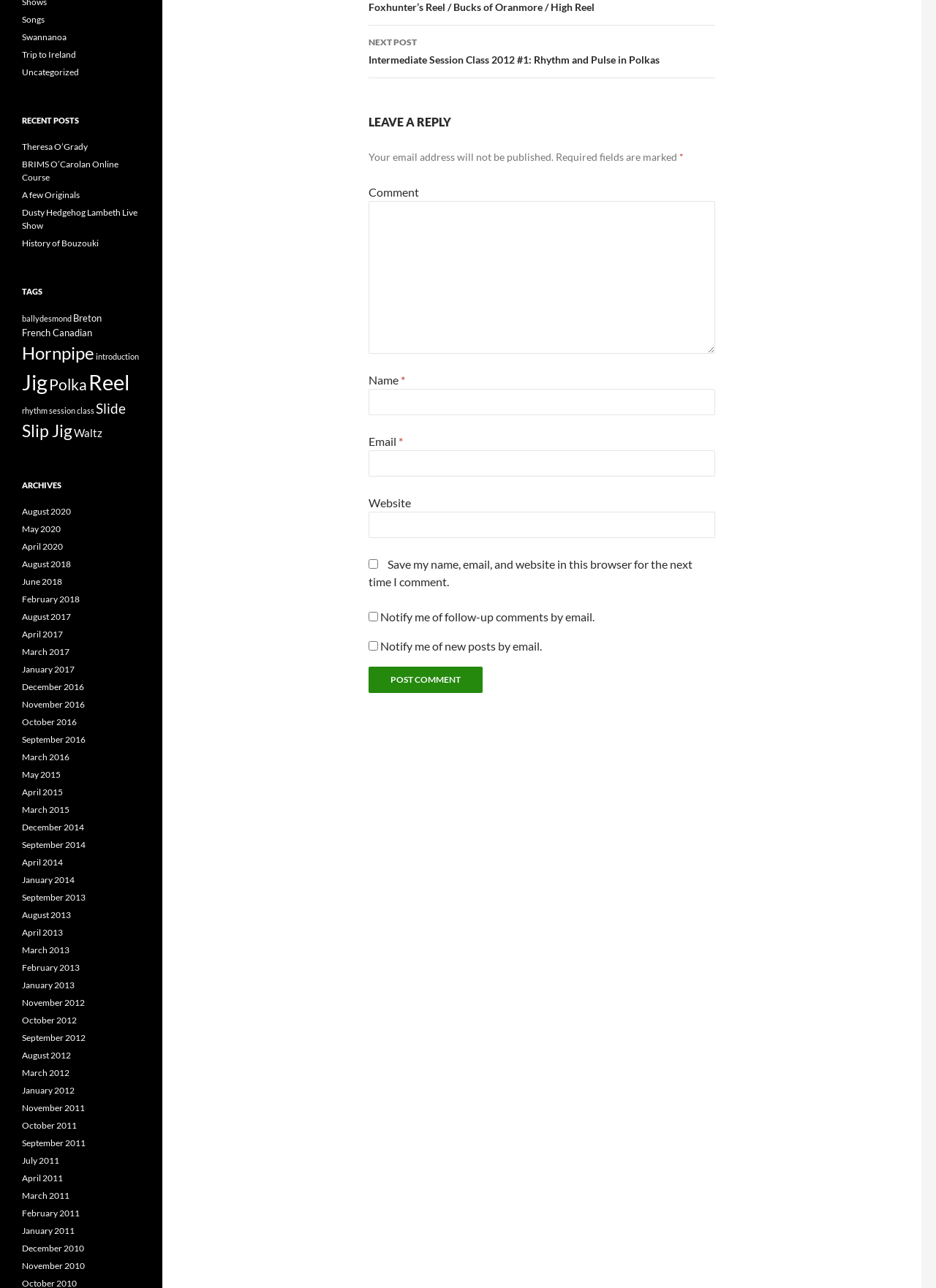Identify the bounding box coordinates of the clickable section necessary to follow the following instruction: "Check recent posts". The coordinates should be presented as four float numbers from 0 to 1, i.e., [left, top, right, bottom].

[0.023, 0.089, 0.15, 0.099]